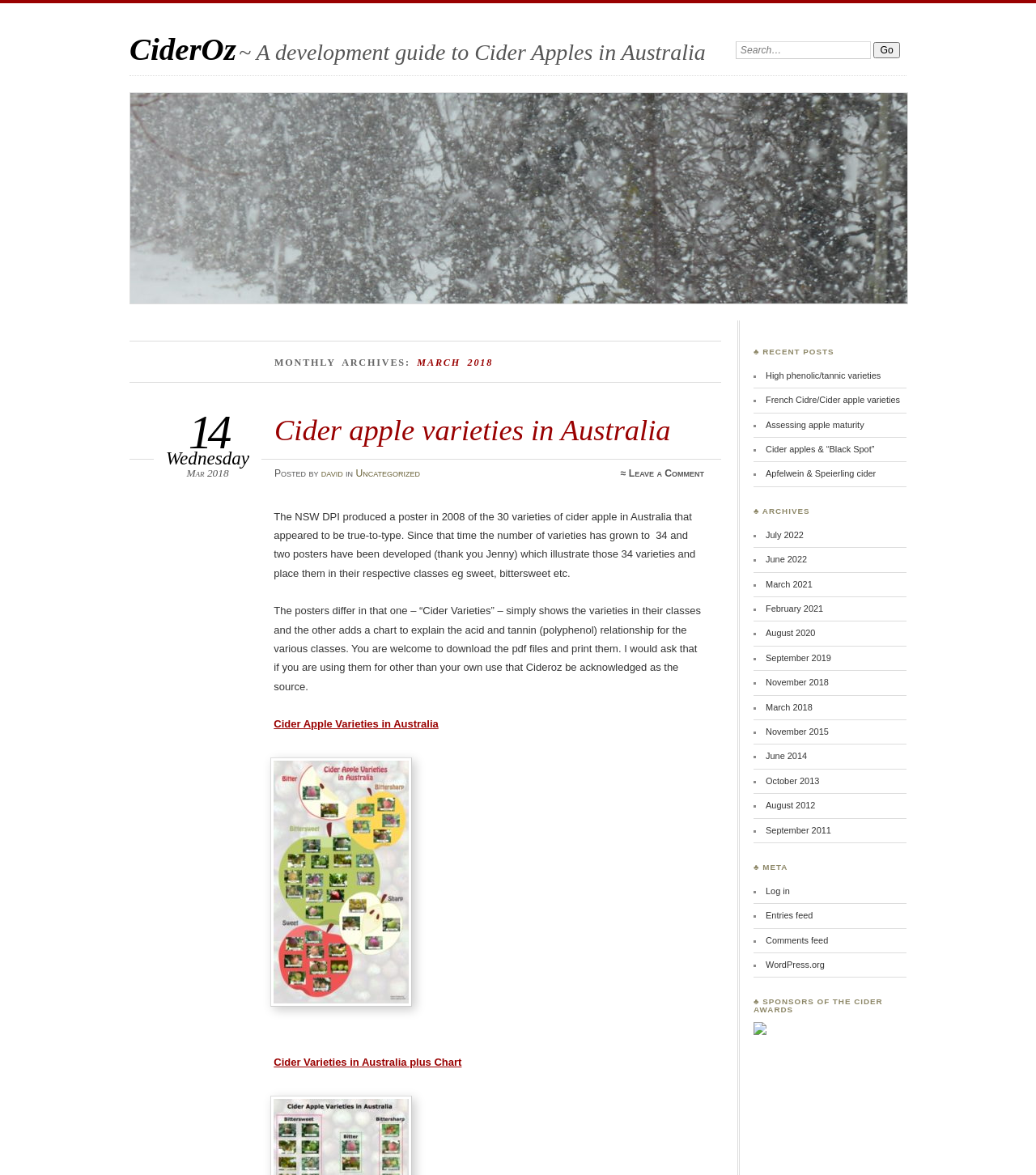Answer the question with a single word or phrase: 
What are the categories listed under '♣ ARCHIVES'?

Months and years